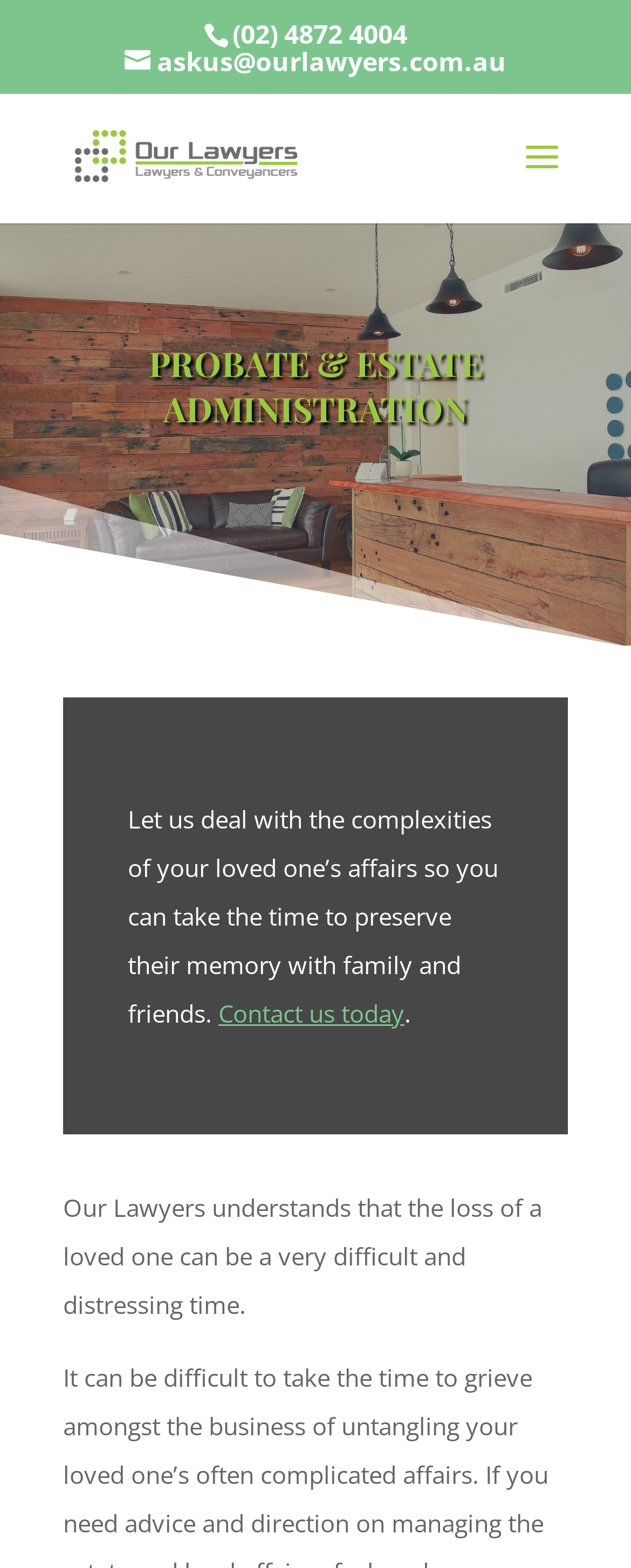For the following element description, predict the bounding box coordinates in the format (top-left x, top-left y, bottom-right x, bottom-right y). All values should be floating point numbers between 0 and 1. Description: (02) 4872 4004

[0.368, 0.01, 0.645, 0.033]